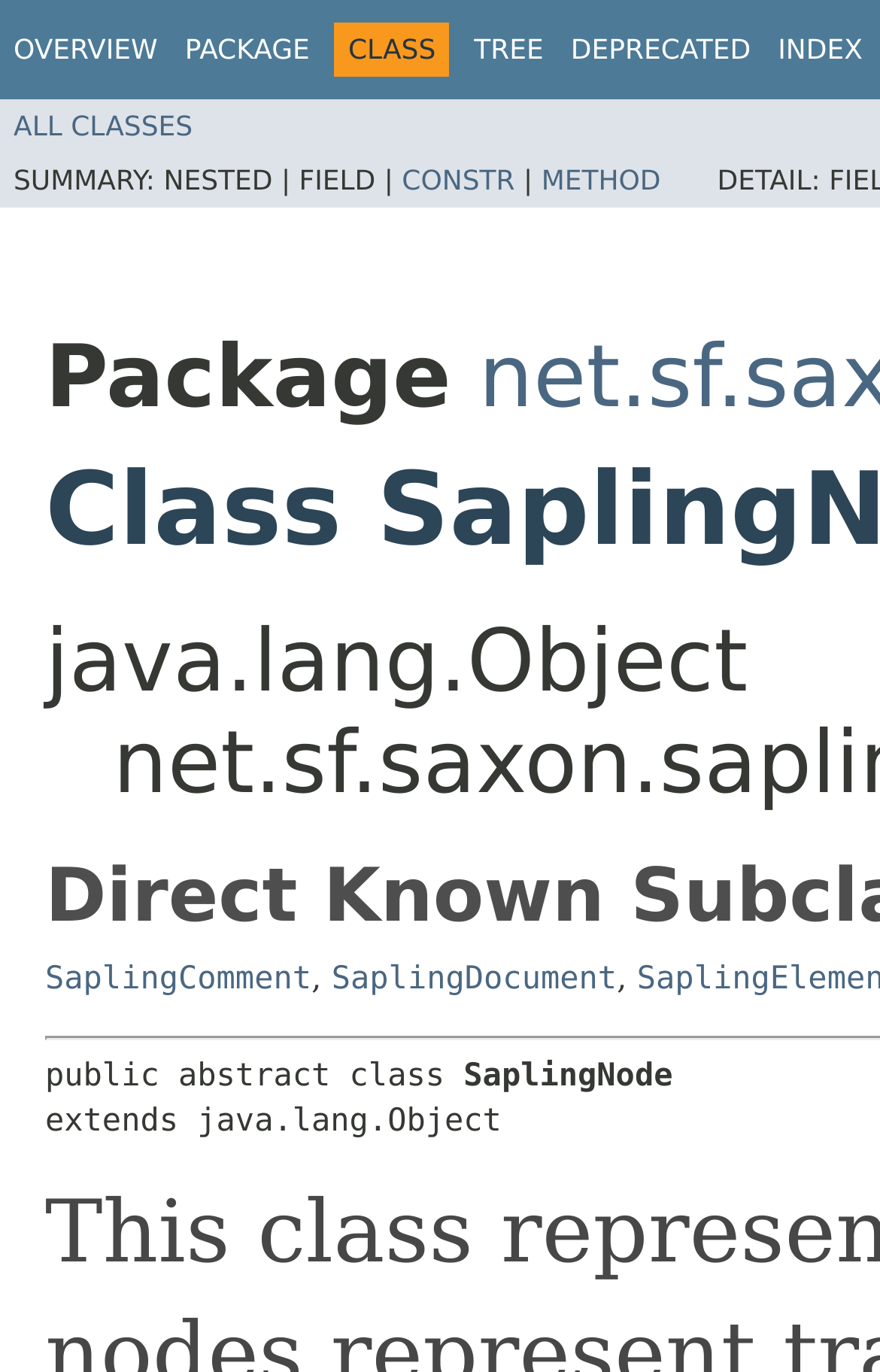What is the name of the class?
Using the image as a reference, answer with just one word or a short phrase.

SaplingNode